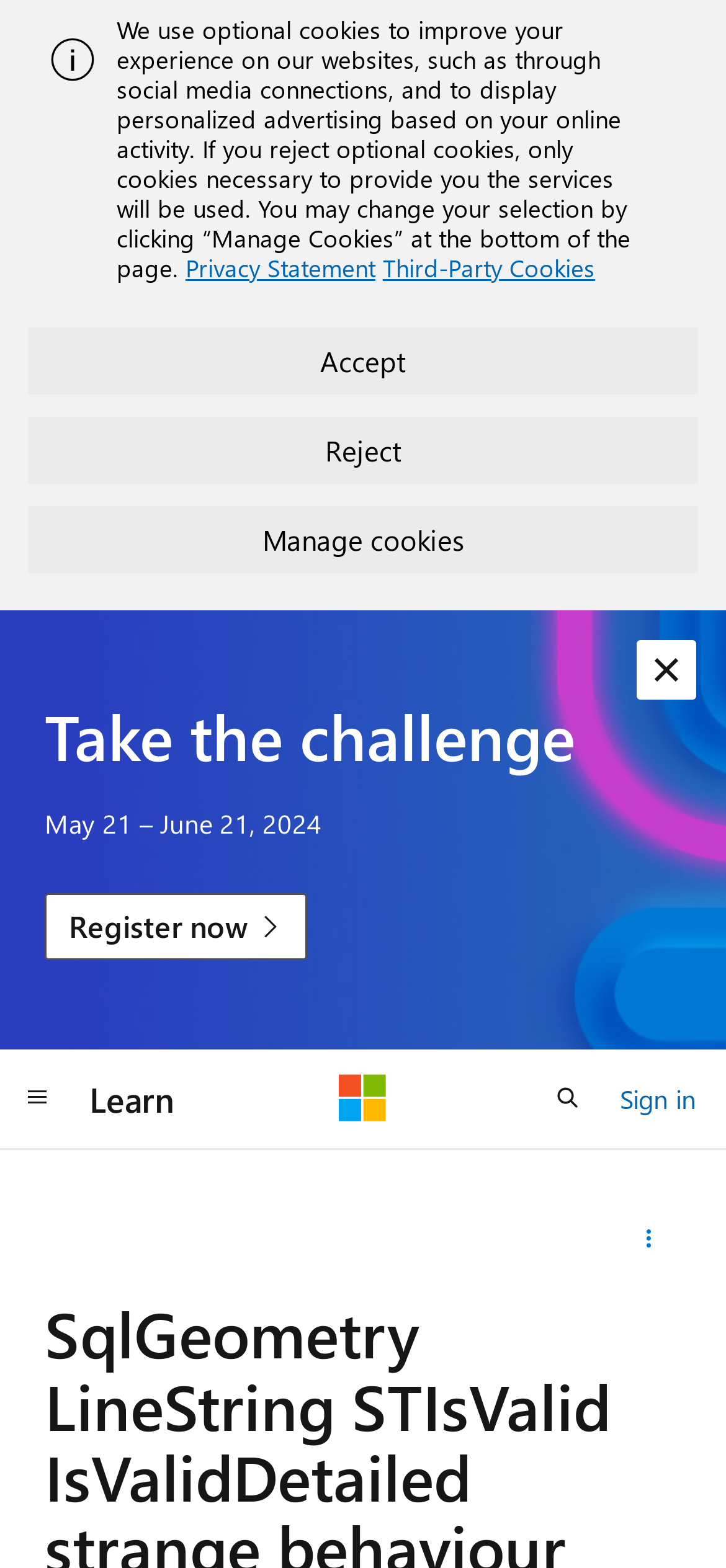Using the information in the image, give a detailed answer to the following question: What type of content is displayed on the webpage?

The webpage appears to be a Q&A webpage, as it contains a question and answer section. This can be inferred from the structure of the webpage and the presence of a question and answer format.